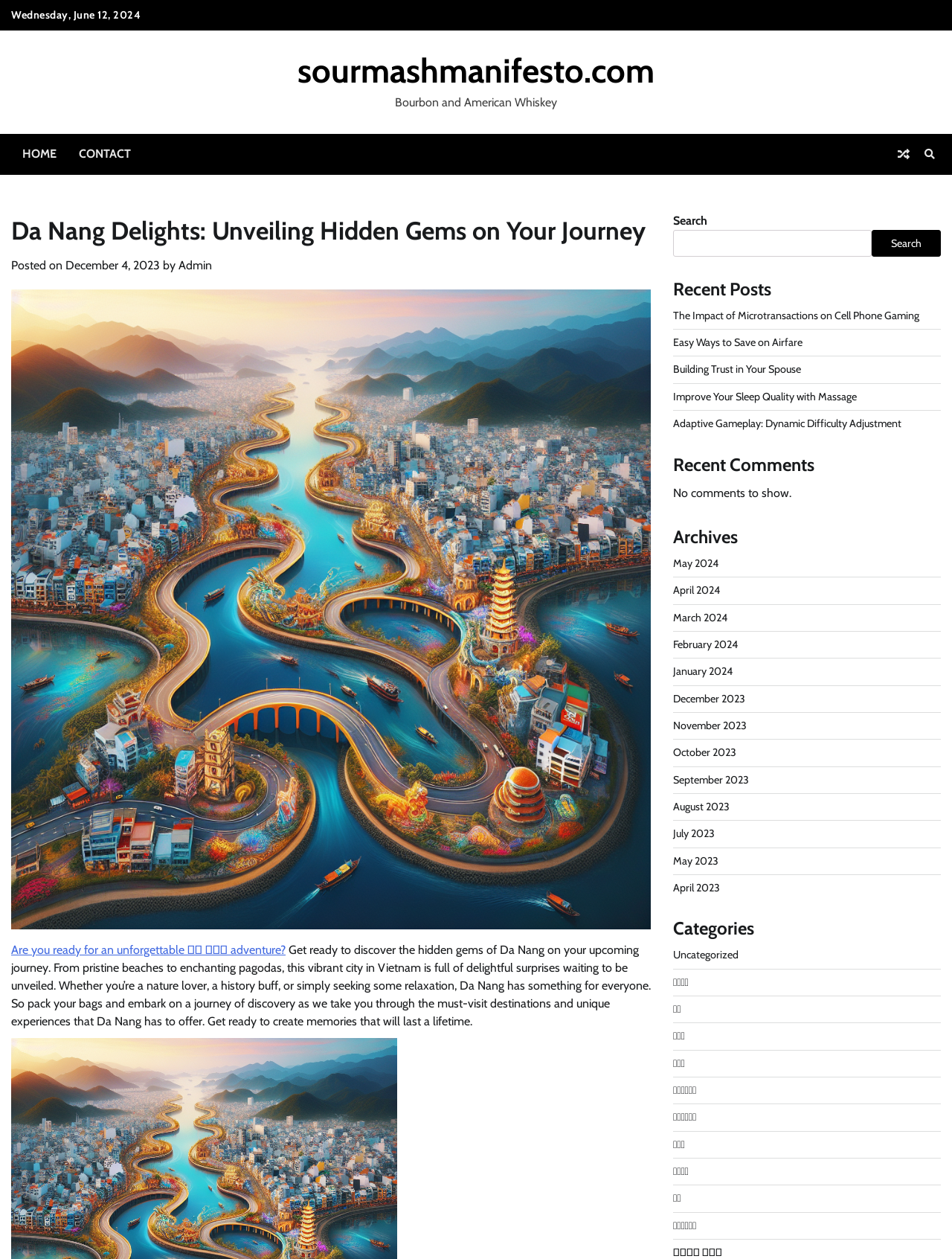Identify the bounding box coordinates of the part that should be clicked to carry out this instruction: "Click on the 'HOME' link".

[0.012, 0.106, 0.071, 0.138]